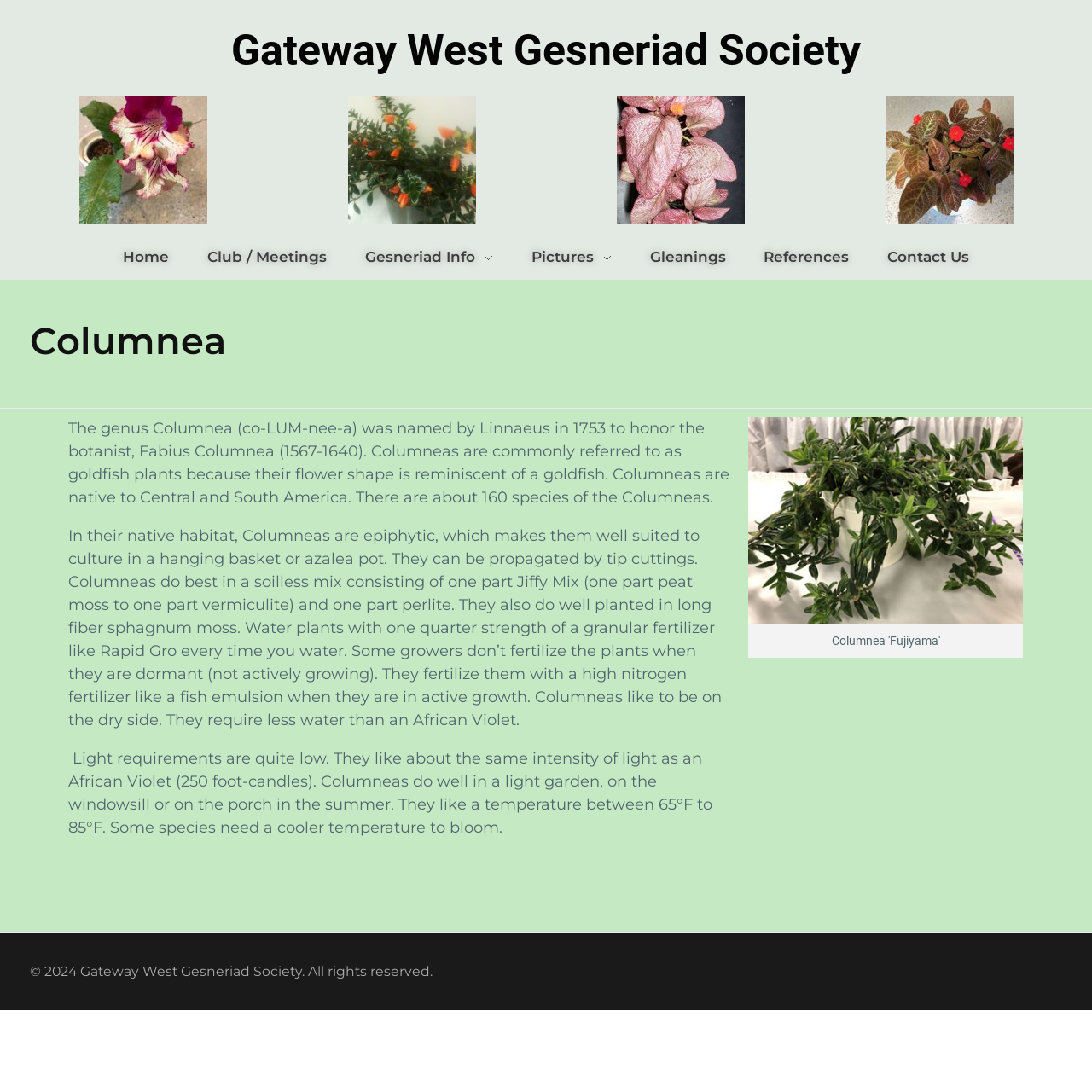Direct your attention to the image marked by the red box and answer the given question using a single word or phrase:
Why are Streptocarpus species popular among enthusiasts?

Ease of care